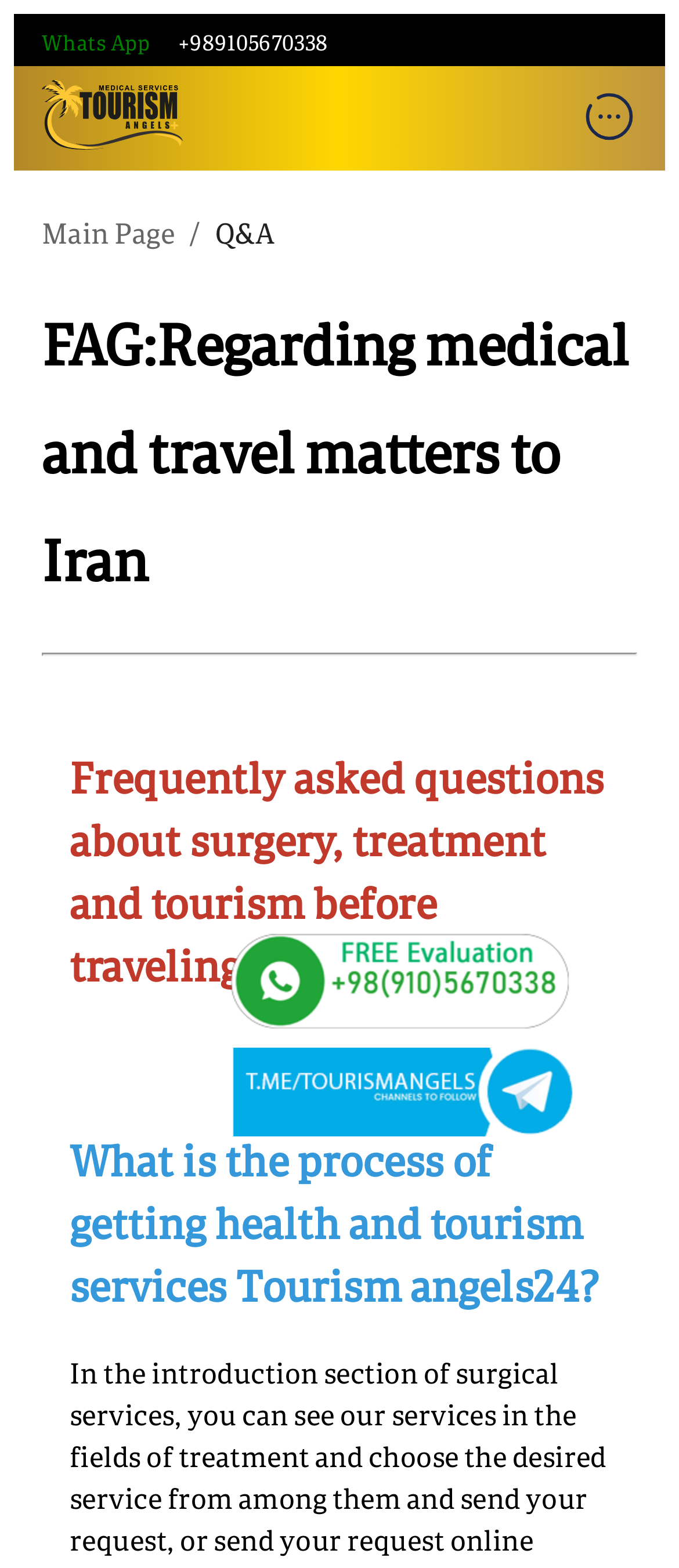Produce a meticulous description of the webpage.

The webpage appears to be a FAQ page about medical and travel services in Iran. At the top left corner, there are three links: "Whats App", a phone number "+989105670338", and an empty link. Below these links, there is an image and a button. On the right side of the image, there is another image.

The main navigation menu, labeled as "breadcrumb", is located below these elements, spanning across the top of the page. It contains a link to the "Main Page" and a static text "Q&A".

The main content of the page is divided into sections, separated by a horizontal separator line. The first section has a heading that reads "FAG:Regarding medical and travel matters to Iran". Below this heading, there are three subheadings: "Frequently asked questions about surgery, treatment and tourism before traveling to Iran", a blank heading, and "What is the process of getting health and tourism services Tourism angels24?".

In the middle of the page, there are two links with accompanying images, one below the other. These links and images are aligned to the right side of the page.